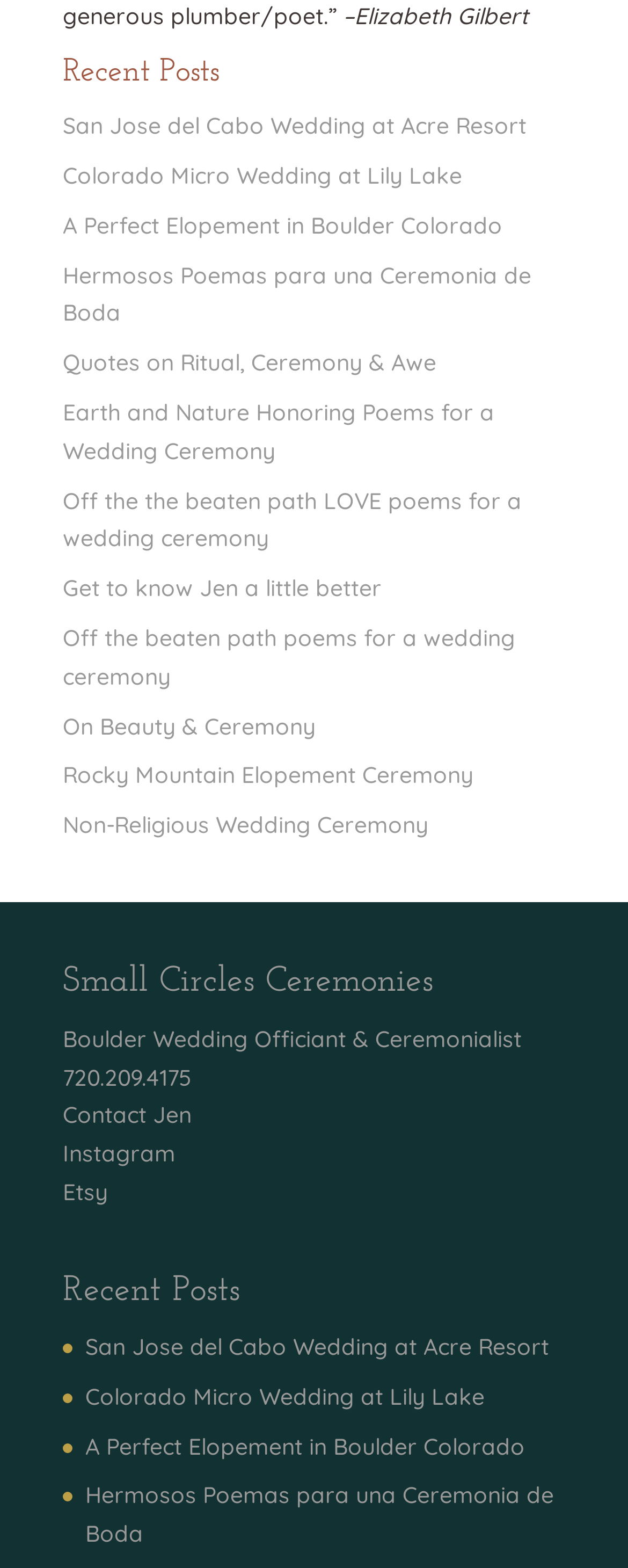What is the topic of the webpage?
Could you give a comprehensive explanation in response to this question?

I analyzed the content of the links and text on the webpage, and it appears that the topic of the webpage is related to wedding ceremonies, with links to specific wedding ceremonies and poems for wedding ceremonies.